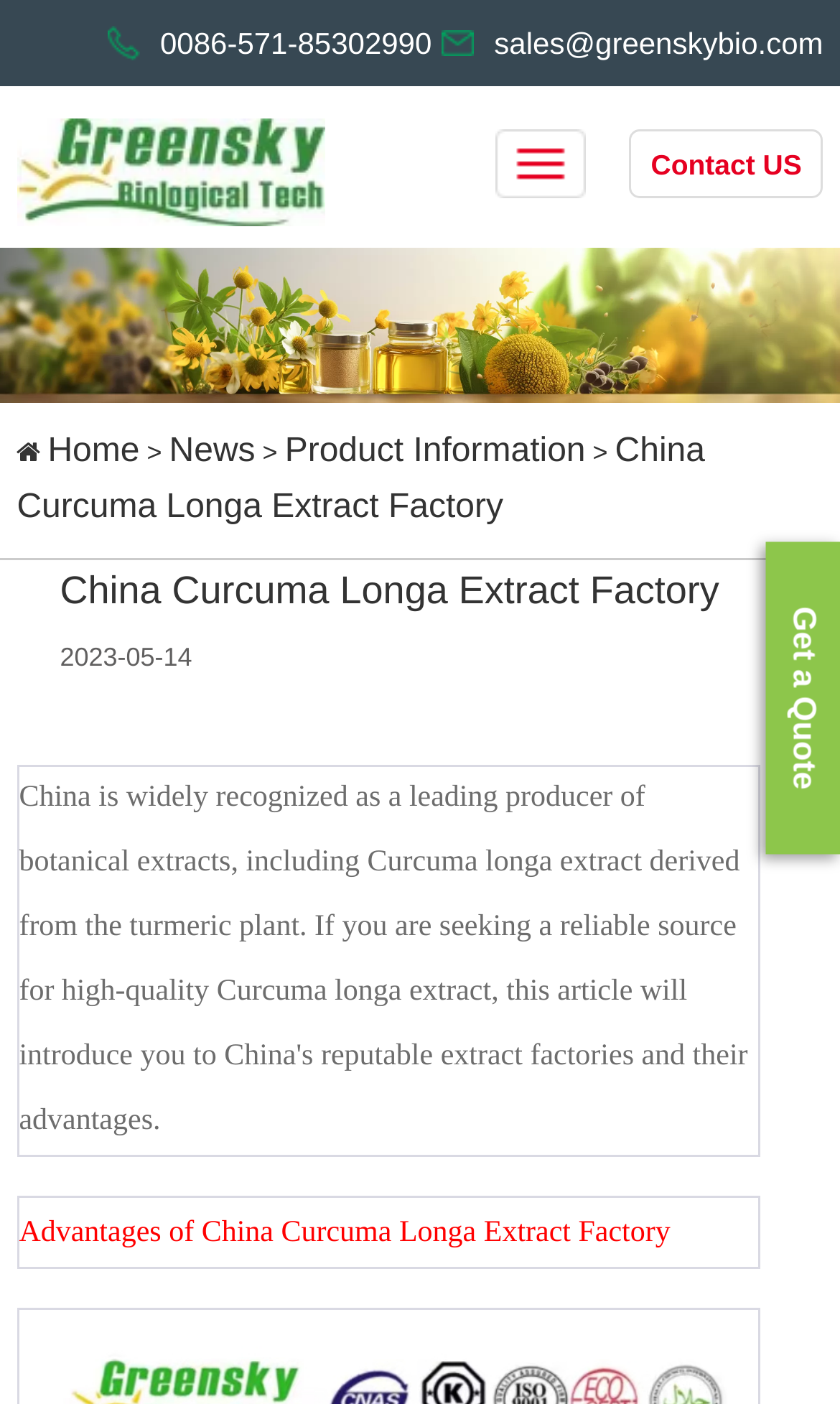Identify the coordinates of the bounding box for the element that must be clicked to accomplish the instruction: "Click the 'Advantages of China Curcuma Longa Extract Factory' link".

[0.023, 0.866, 0.798, 0.889]